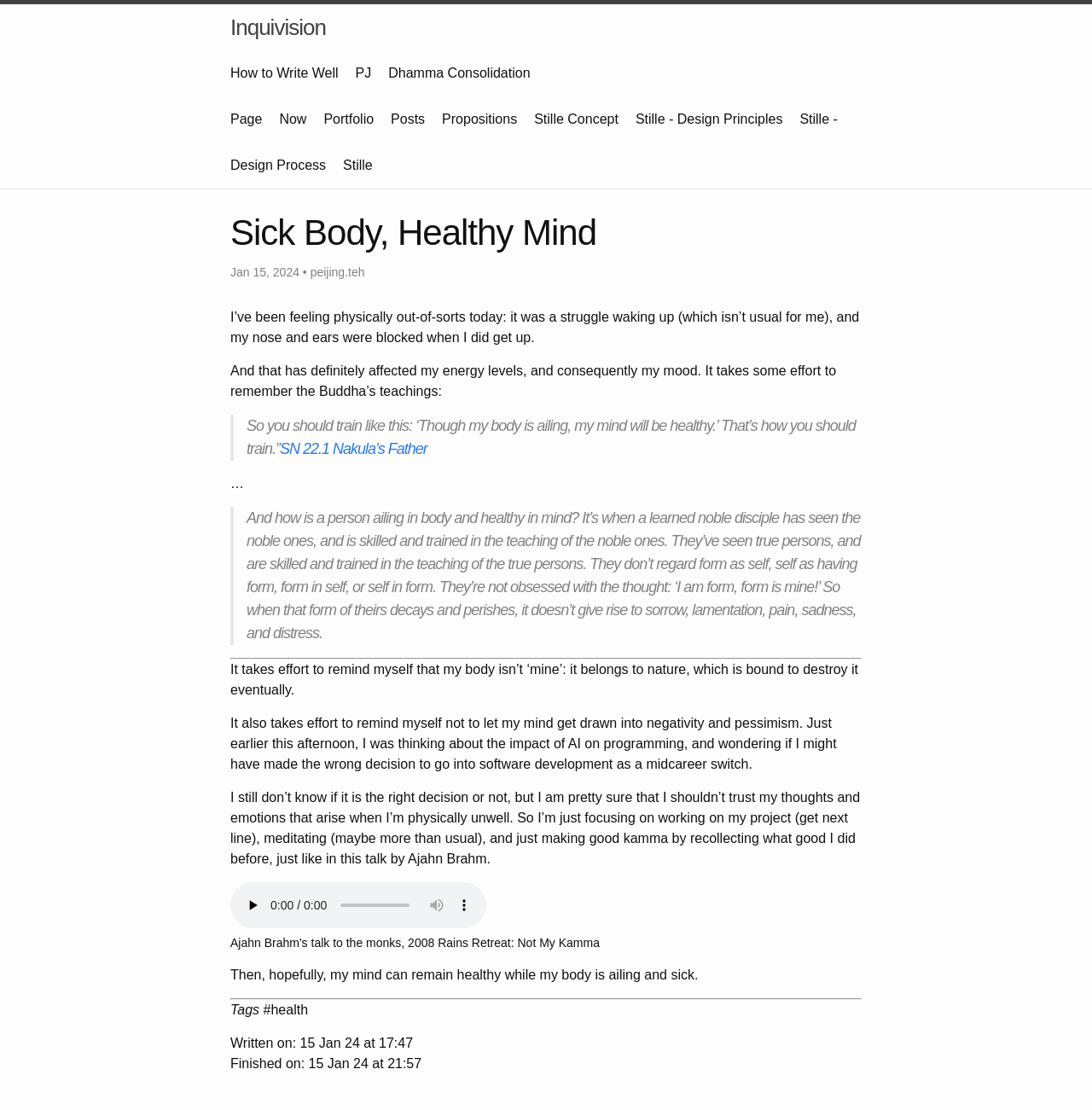Identify and provide the main heading of the webpage.

Sick Body, Healthy Mind